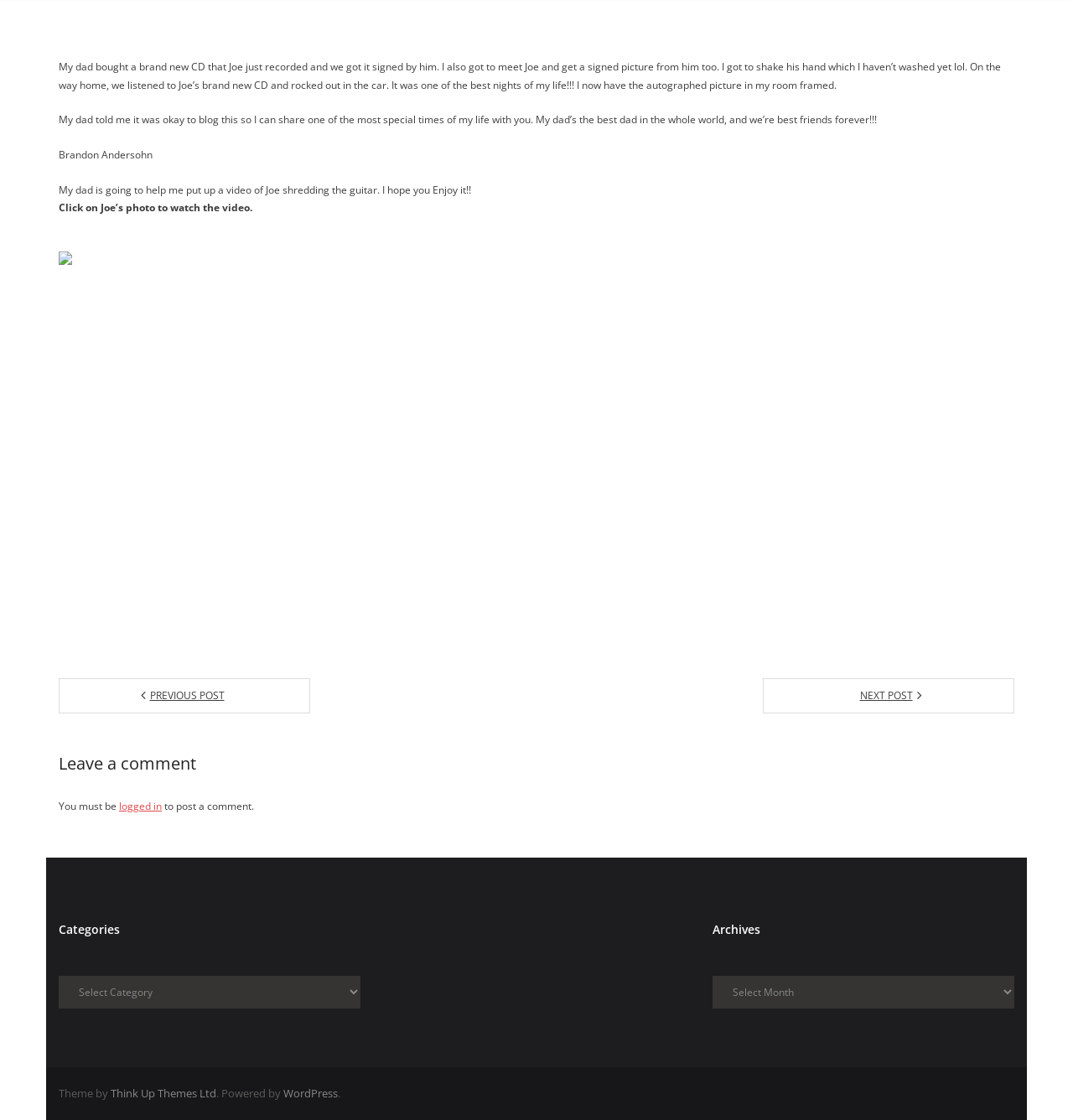Provide the bounding box coordinates of the section that needs to be clicked to accomplish the following instruction: "Click on Joe's photo to watch the video."

[0.055, 0.225, 0.945, 0.552]